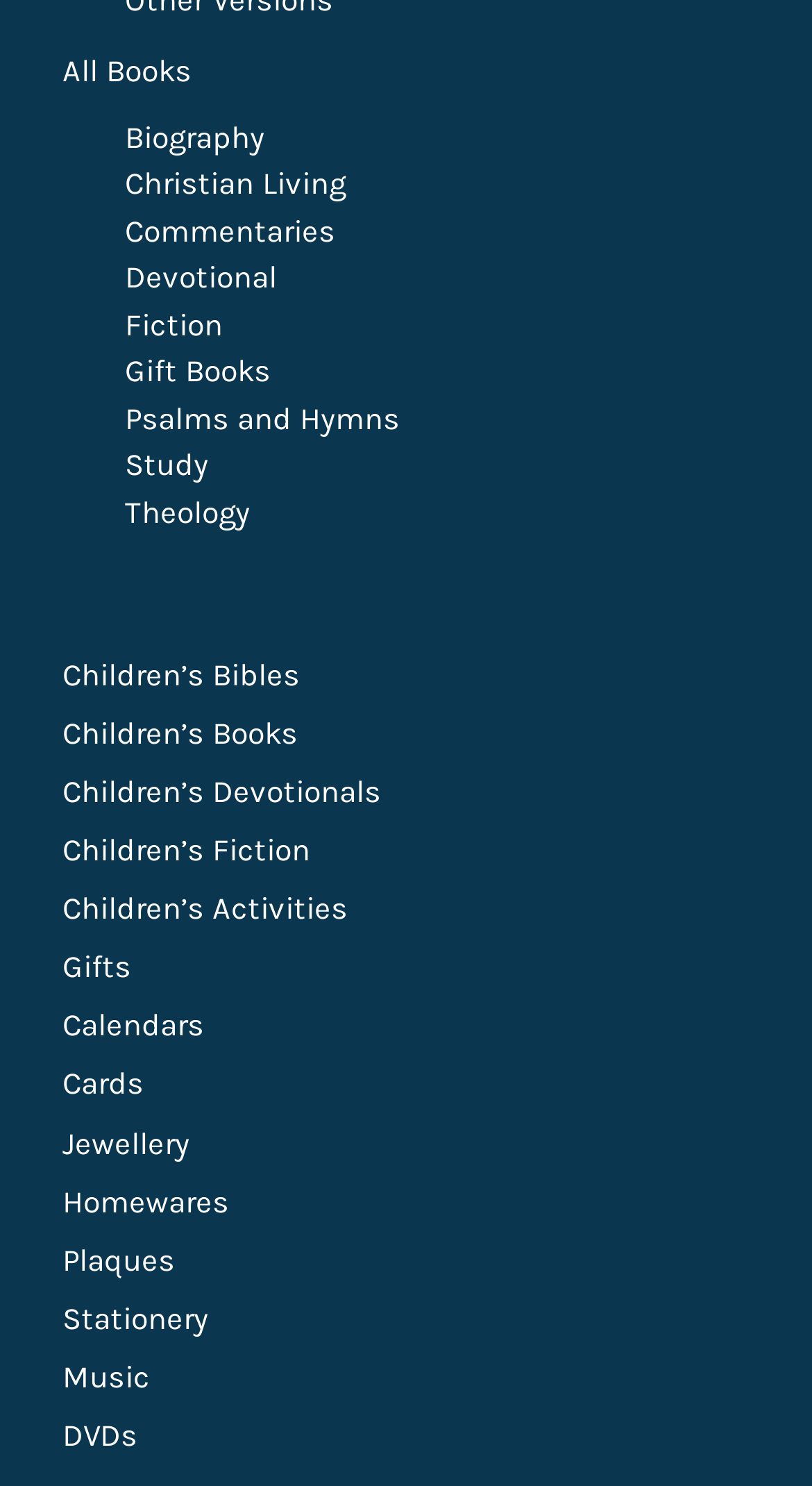Analyze the image and answer the question with as much detail as possible: 
What is the first book category?

The first link on the webpage is 'All Books', which suggests that it is the first book category.